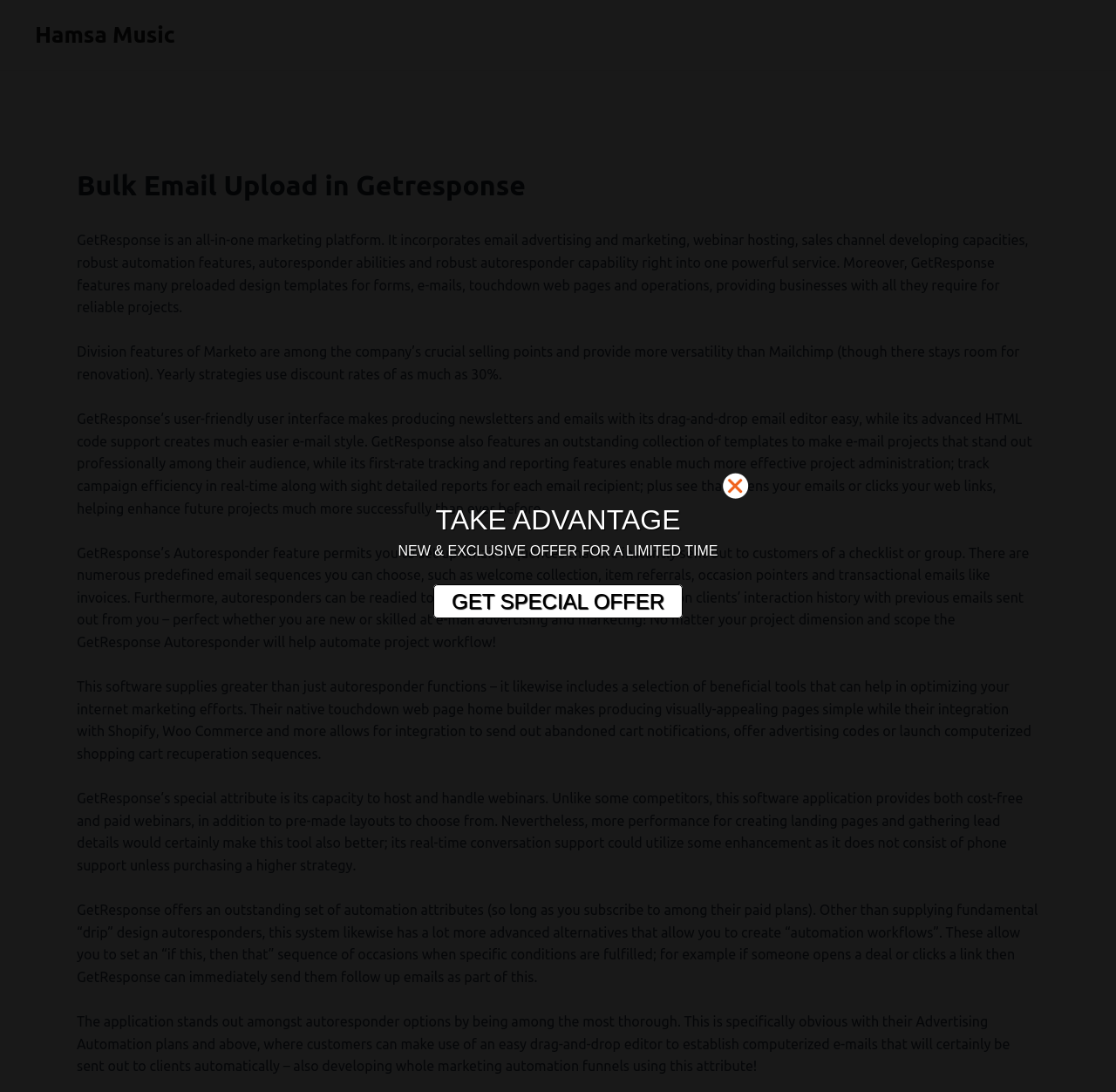What is the purpose of GetResponse’s automation workflows?
Based on the screenshot, answer the question with a single word or phrase.

Create automated email sequences